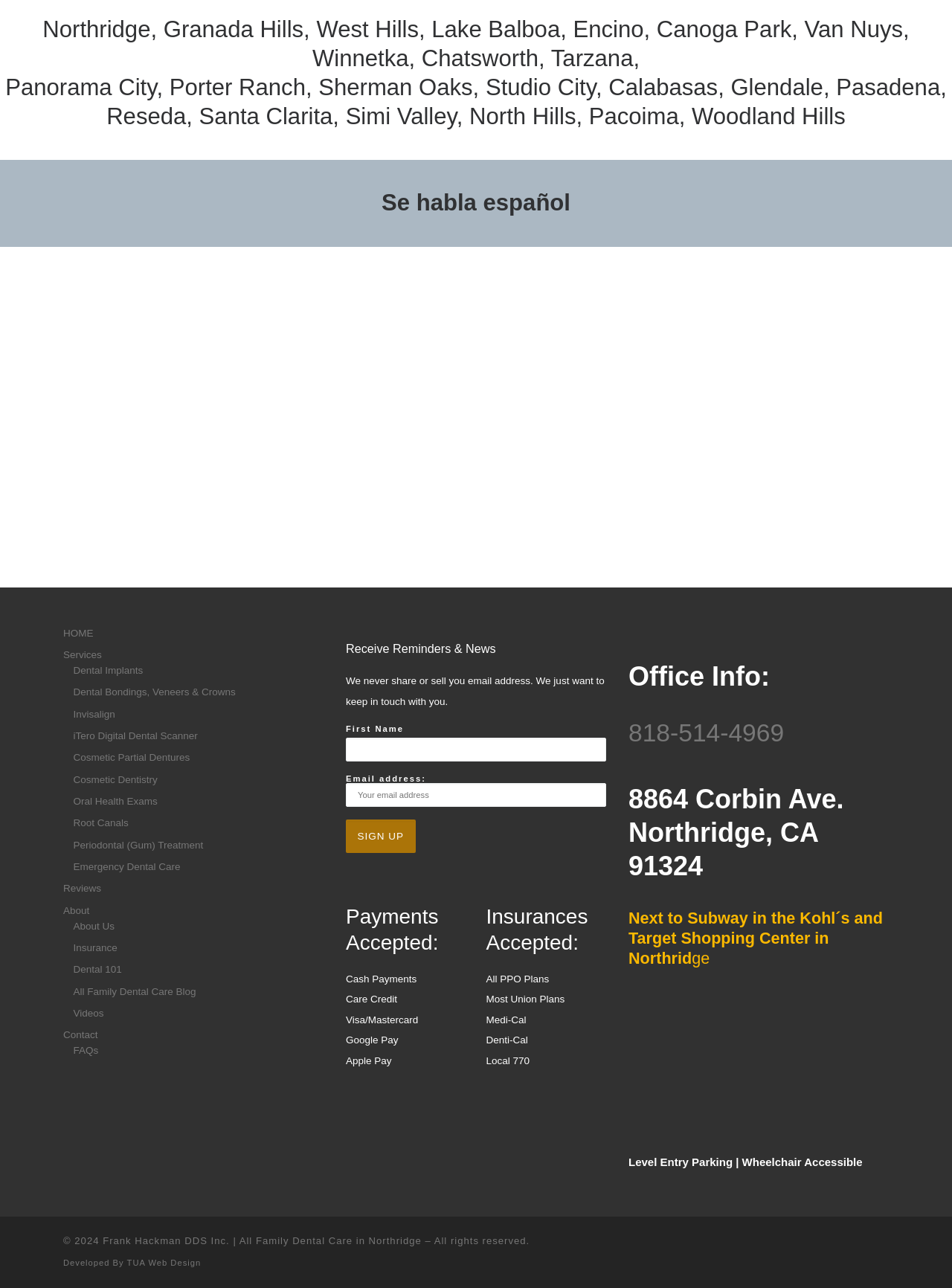Please specify the bounding box coordinates in the format (top-left x, top-left y, bottom-right x, bottom-right y), with values ranging from 0 to 1. Identify the bounding box for the UI component described as follows: Insurance

[0.077, 0.73, 0.123, 0.742]